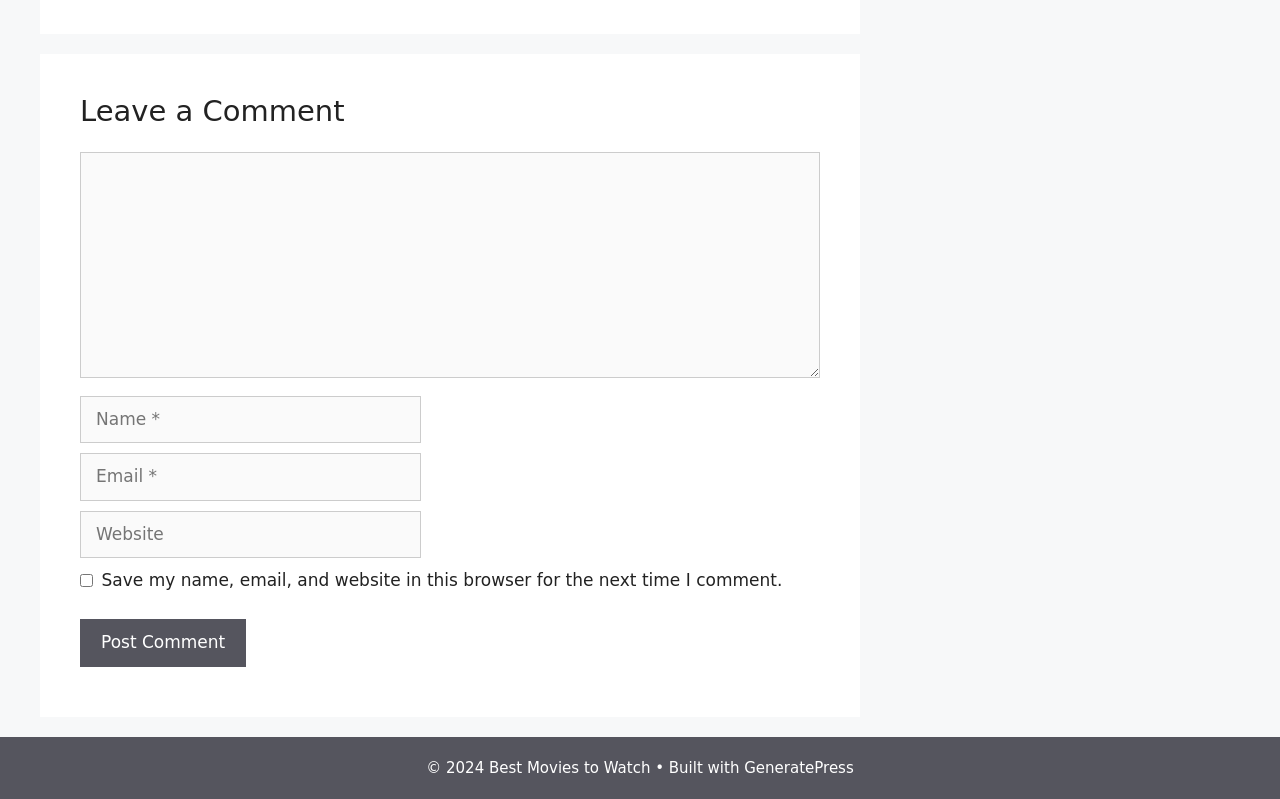Provide a thorough and detailed response to the question by examining the image: 
What is the name of the theme used to build the website?

The link at the bottom of the page reads 'Built with GeneratePress', indicating that the website was built using the GeneratePress theme.